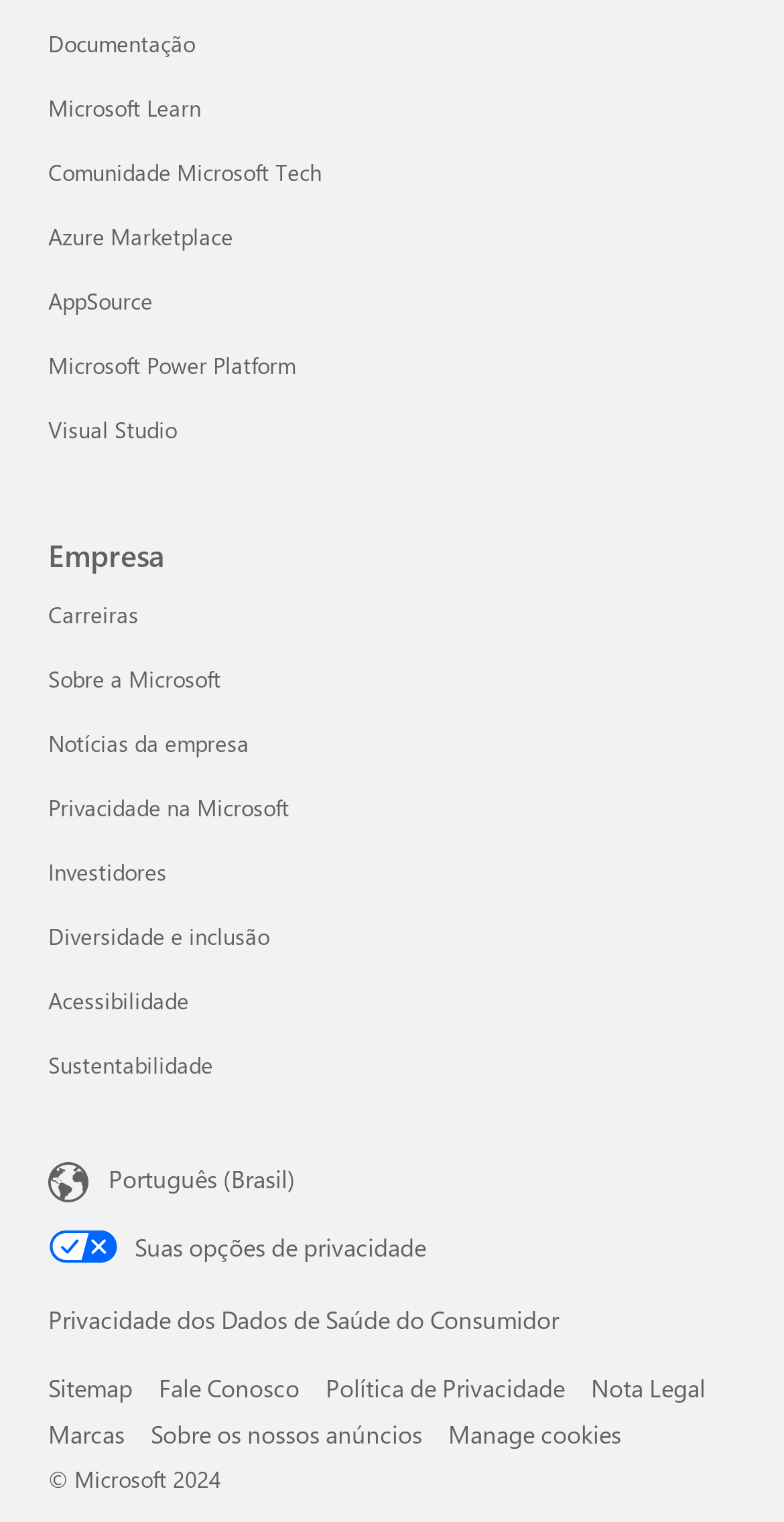Please answer the following query using a single word or phrase: 
How many links are under the 'Desenvolvedor e TI' category?

7